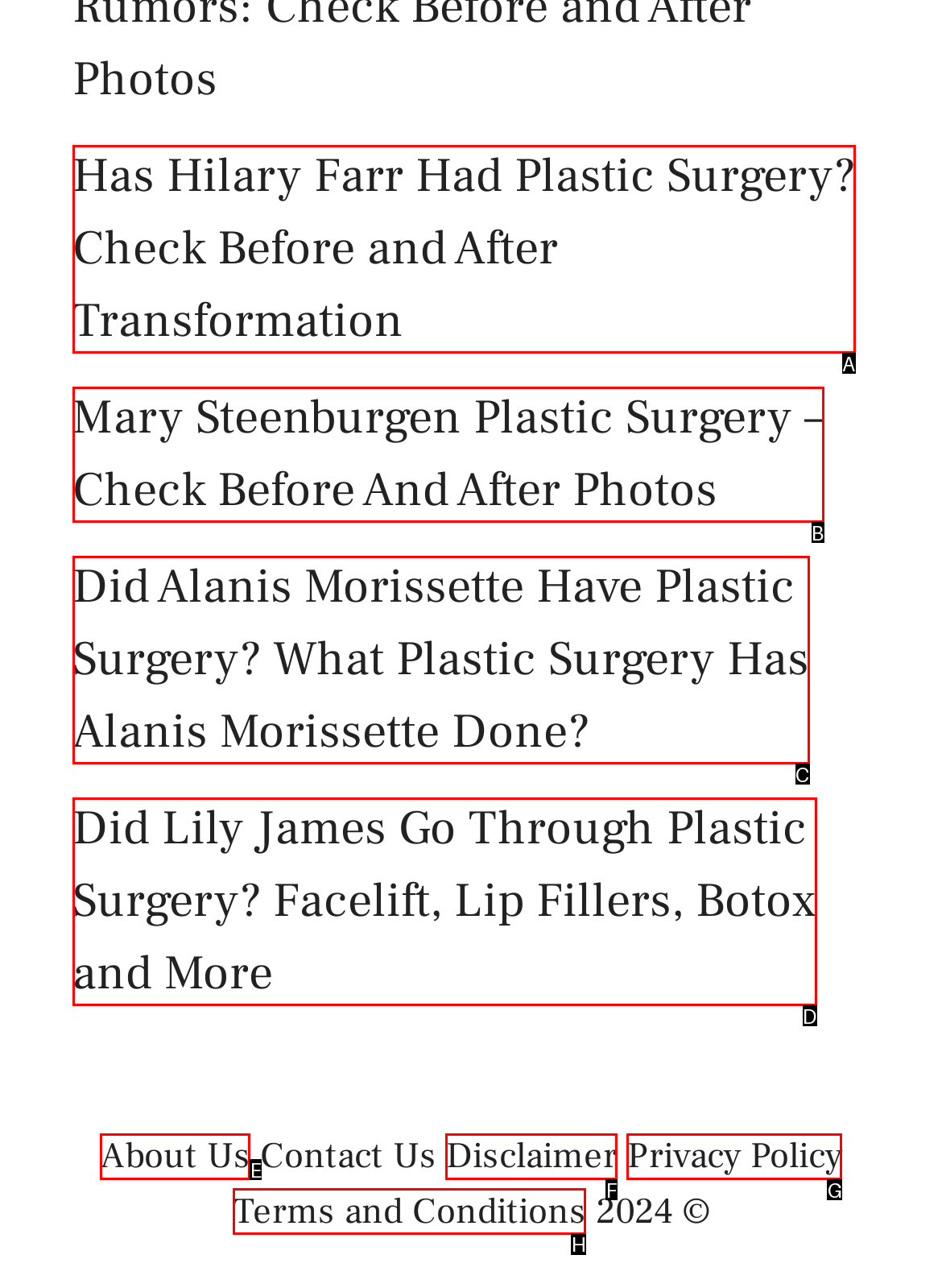From the given choices, identify the element that matches: Terms and Conditions
Answer with the letter of the selected option.

H